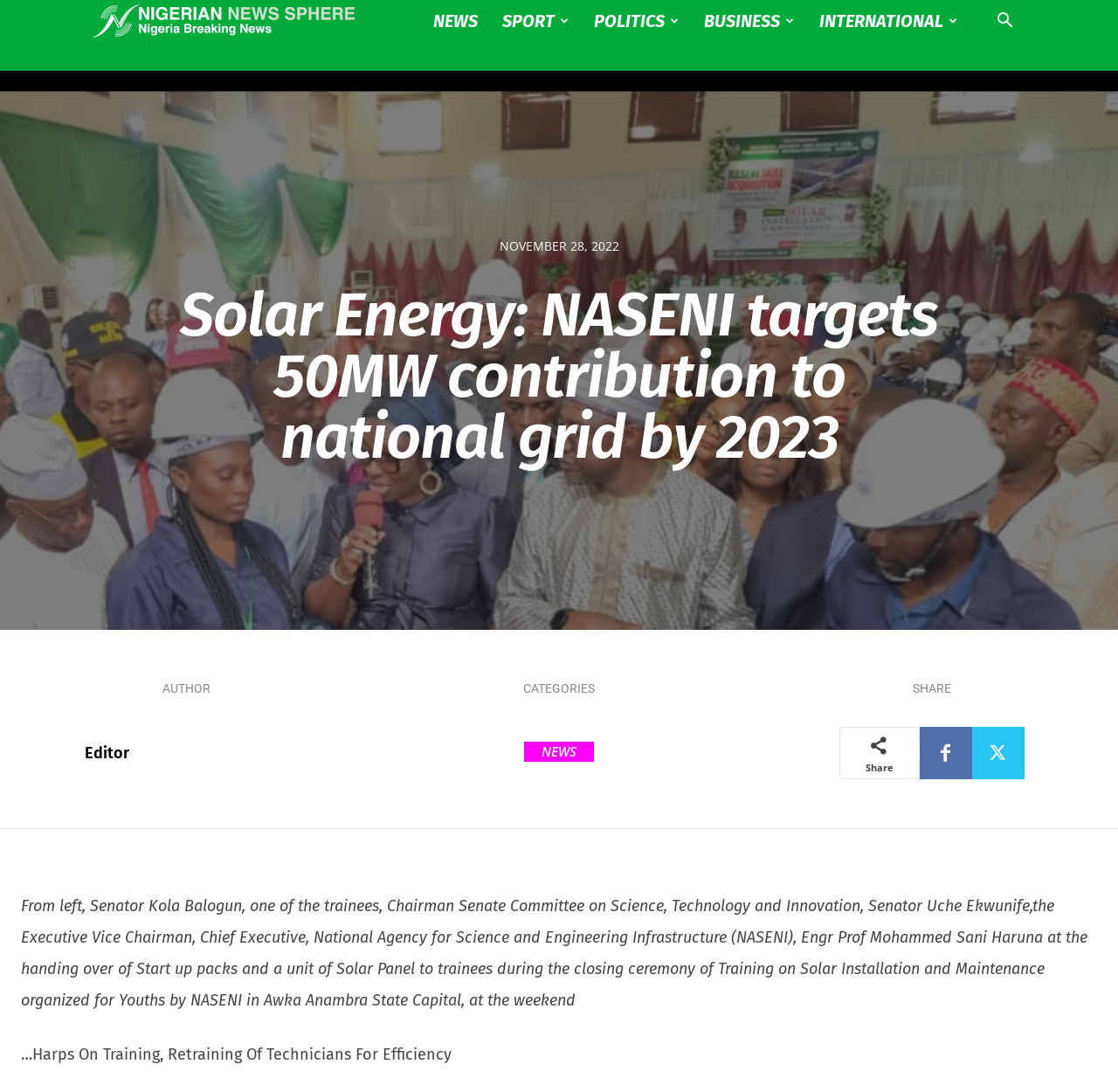What is the category of the article?
Relying on the image, give a concise answer in one word or a brief phrase.

NEWS